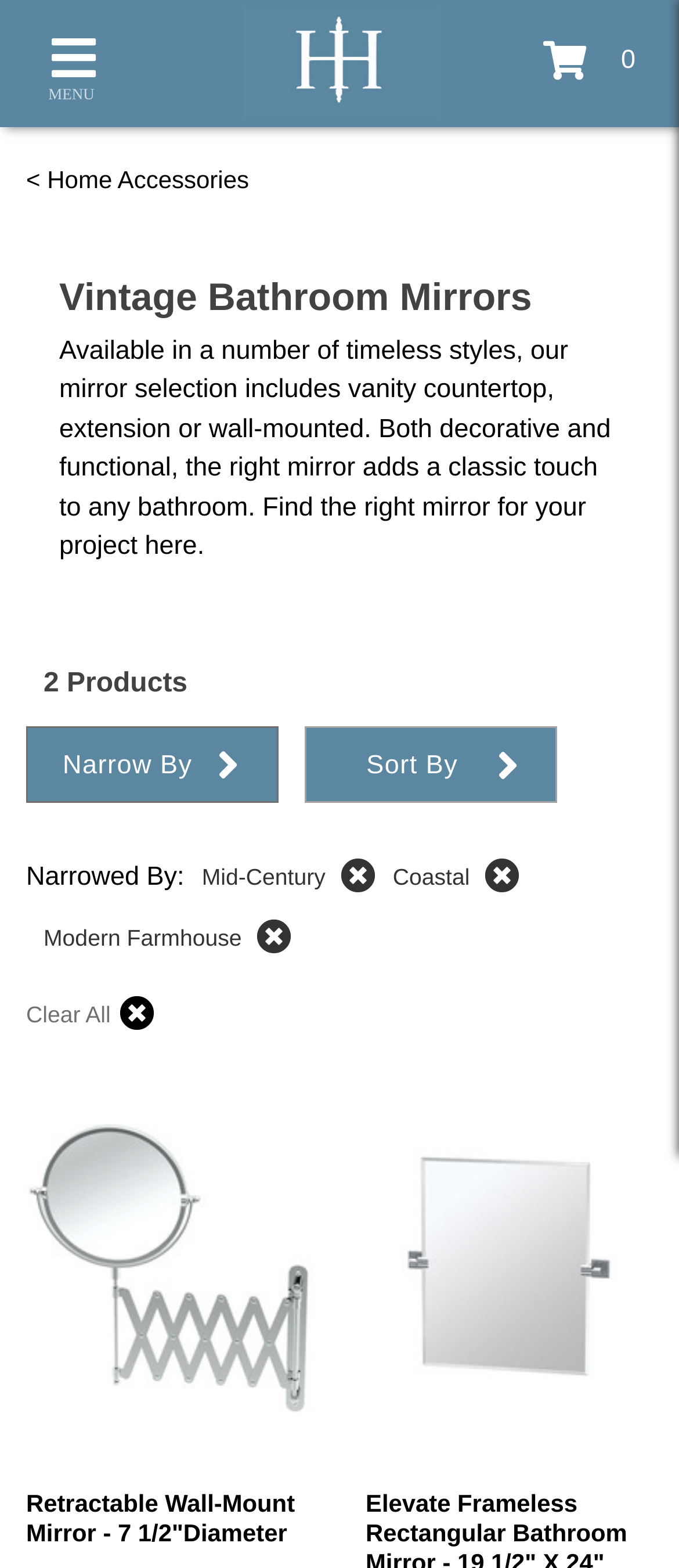Can you find the bounding box coordinates of the area I should click to execute the following instruction: "Clear the Mid-Century filter"?

[0.501, 0.547, 0.553, 0.57]